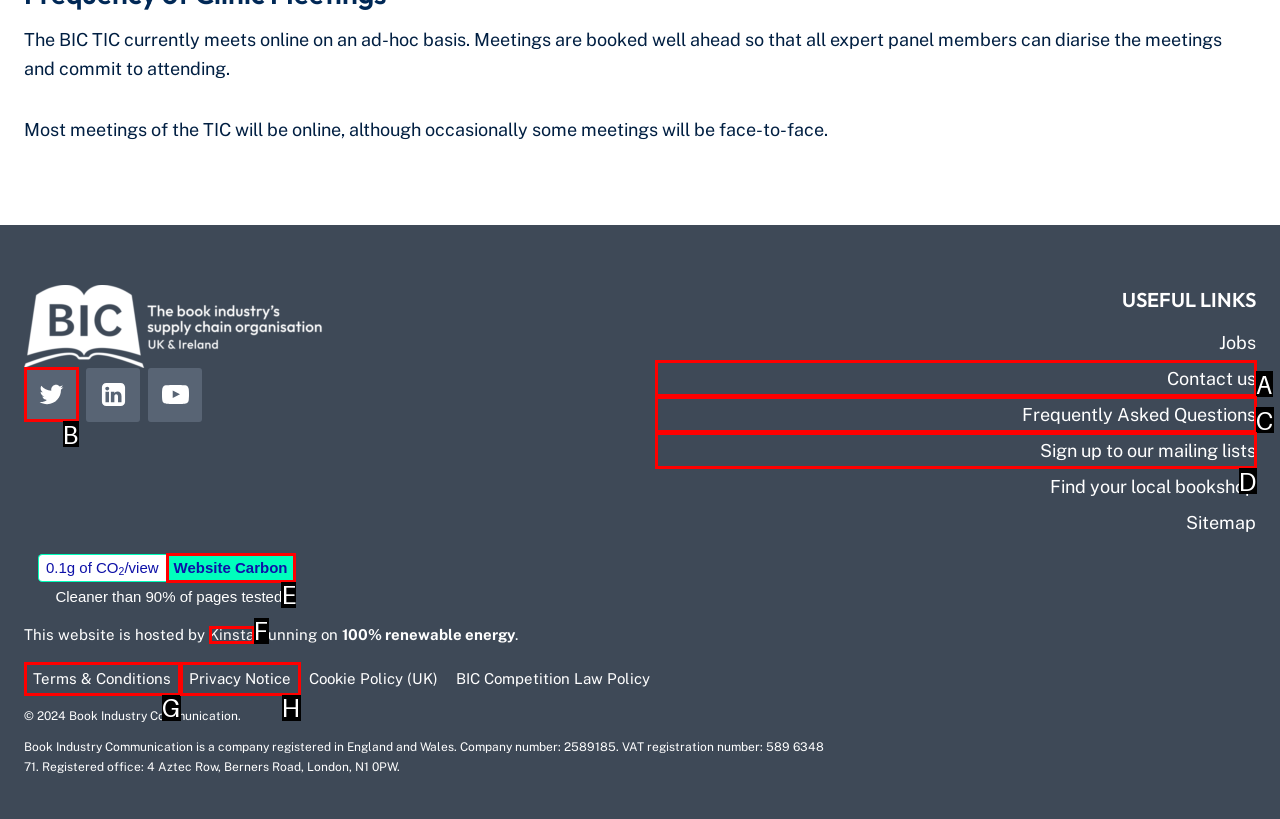Match the description to the correct option: Mysterious Aerial Object Over Gardiner
Provide the letter of the matching option directly.

None